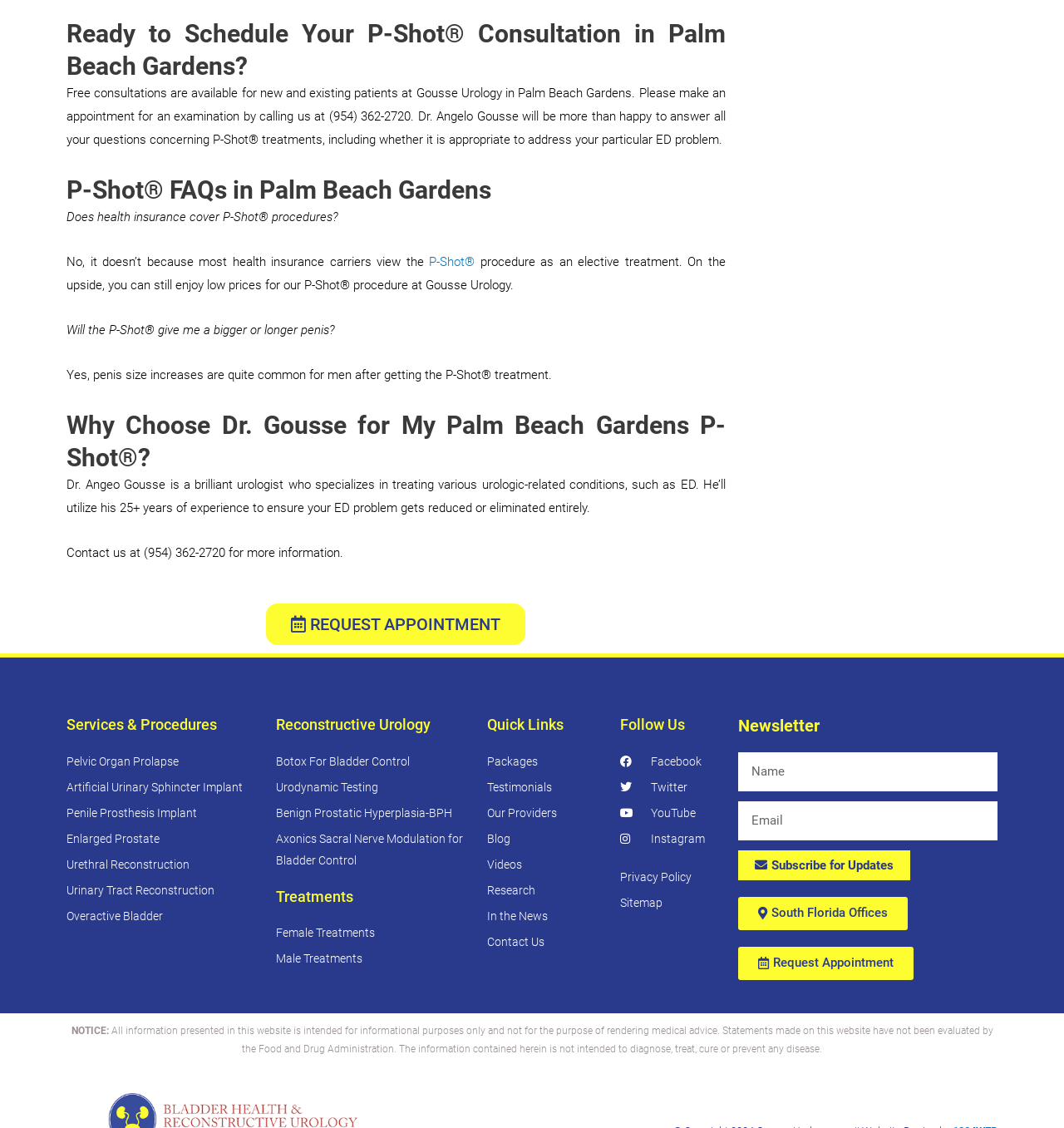What is the link to request an appointment?
Use the image to give a comprehensive and detailed response to the question.

The link to request an appointment is 'REQUEST APPOINTMENT', which is a button located on the webpage.